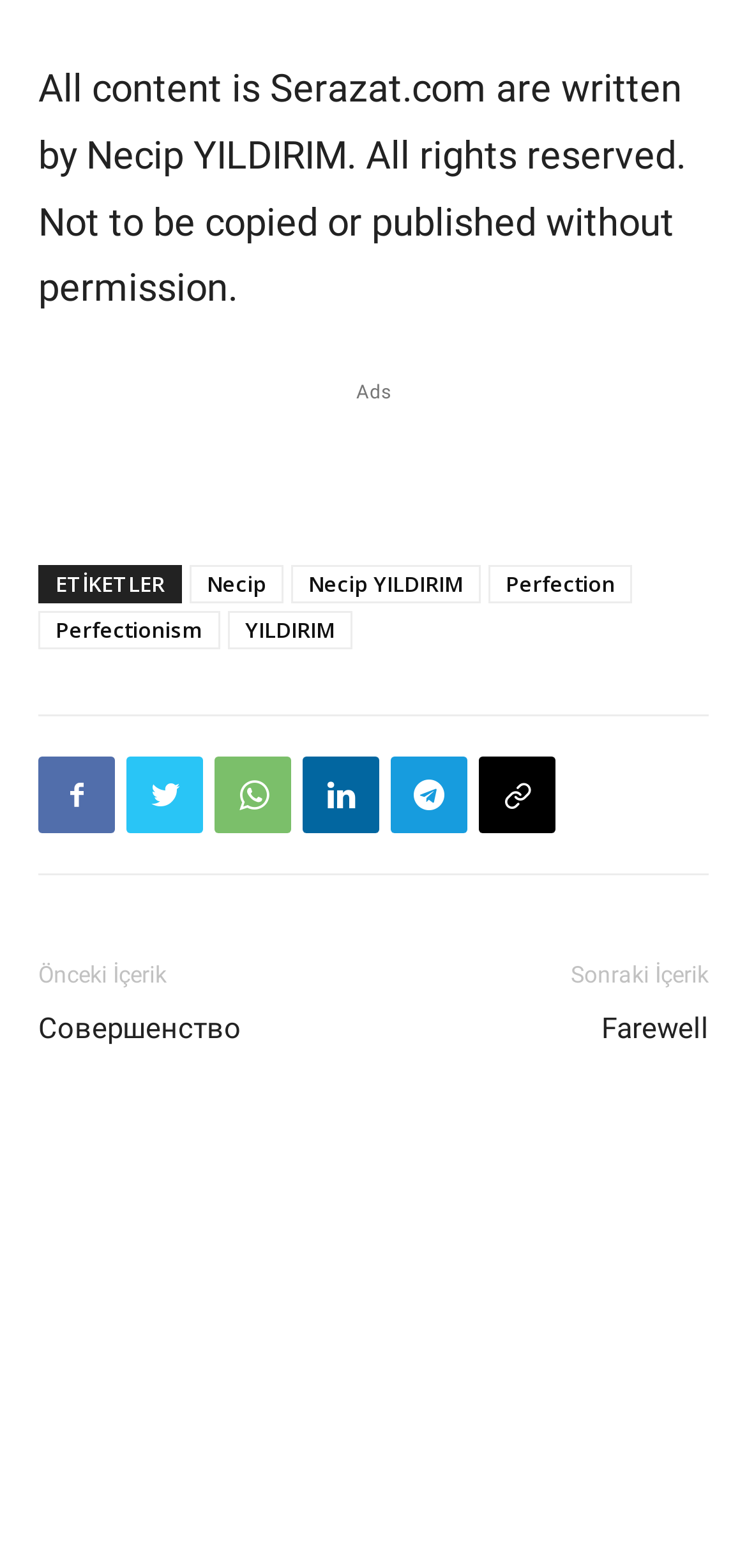What is the next content?
Provide a comprehensive and detailed answer to the question.

The next content is mentioned in the footer section of the webpage, where it says 'Sonraki İçerik', which is Turkish for 'next content'.